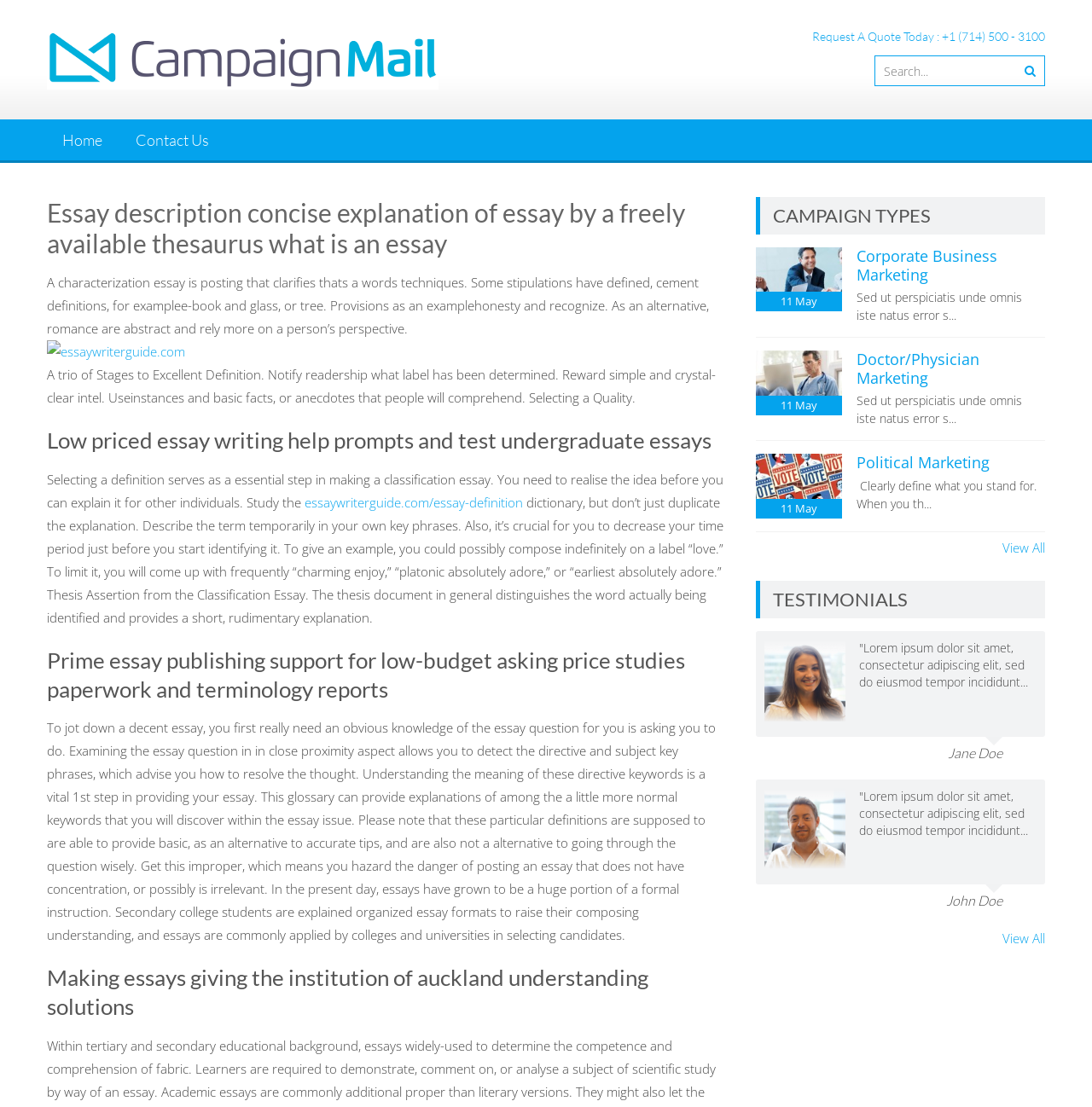Give the bounding box coordinates for the element described as: "Corporate Business Marketing".

[0.785, 0.222, 0.914, 0.257]